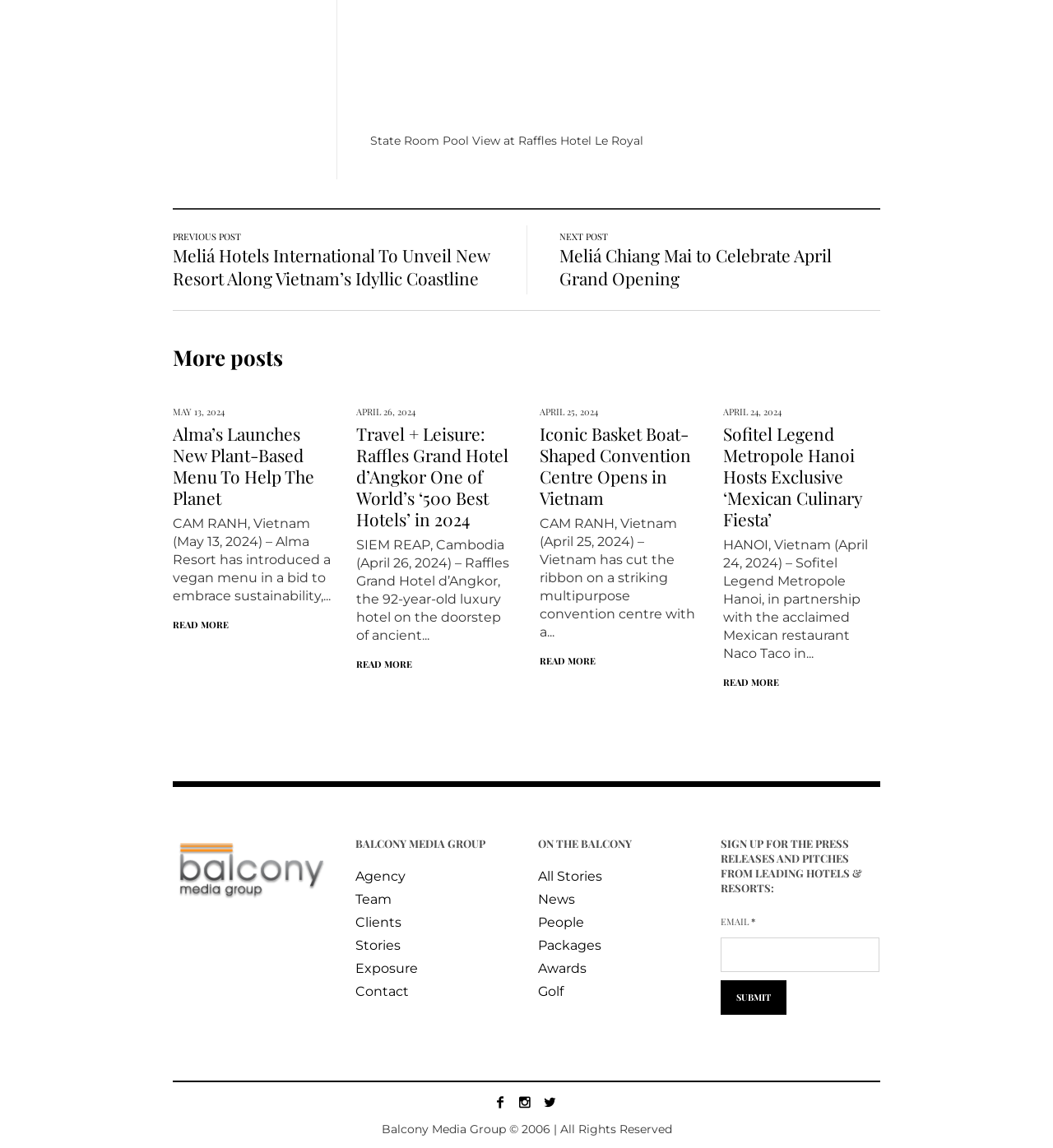Refer to the screenshot and give an in-depth answer to this question: What is the purpose of the textbox in the fourth complementary section?

I found the purpose of the textbox in the fourth complementary section by looking at the static text element with the text 'EMAIL' and the required attribute of the textbox element, which suggests that it is used to input email.